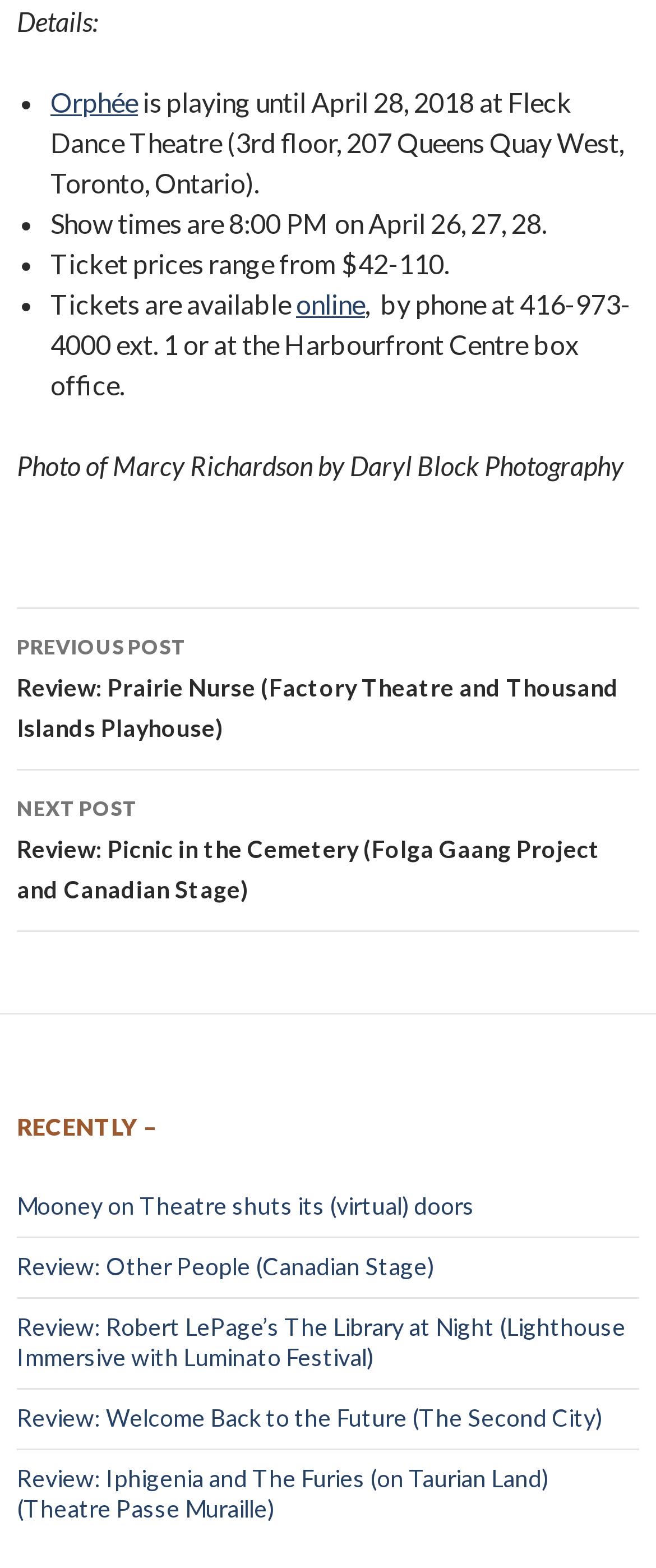Can you provide the bounding box coordinates for the element that should be clicked to implement the instruction: "Click on the link to read about Orphée"?

[0.077, 0.055, 0.21, 0.075]